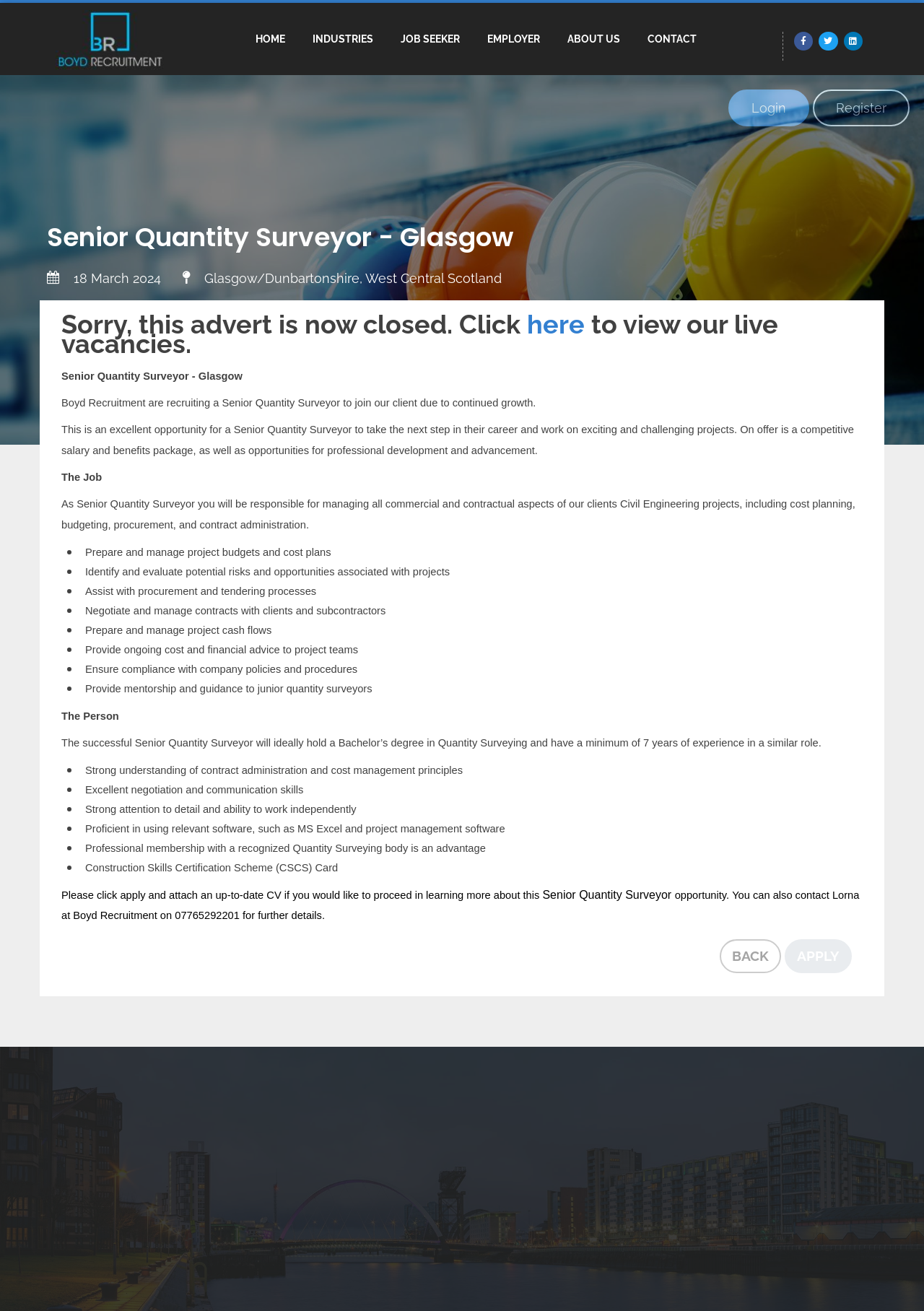Answer this question in one word or a short phrase: What is the minimum experience required for the job?

7 years